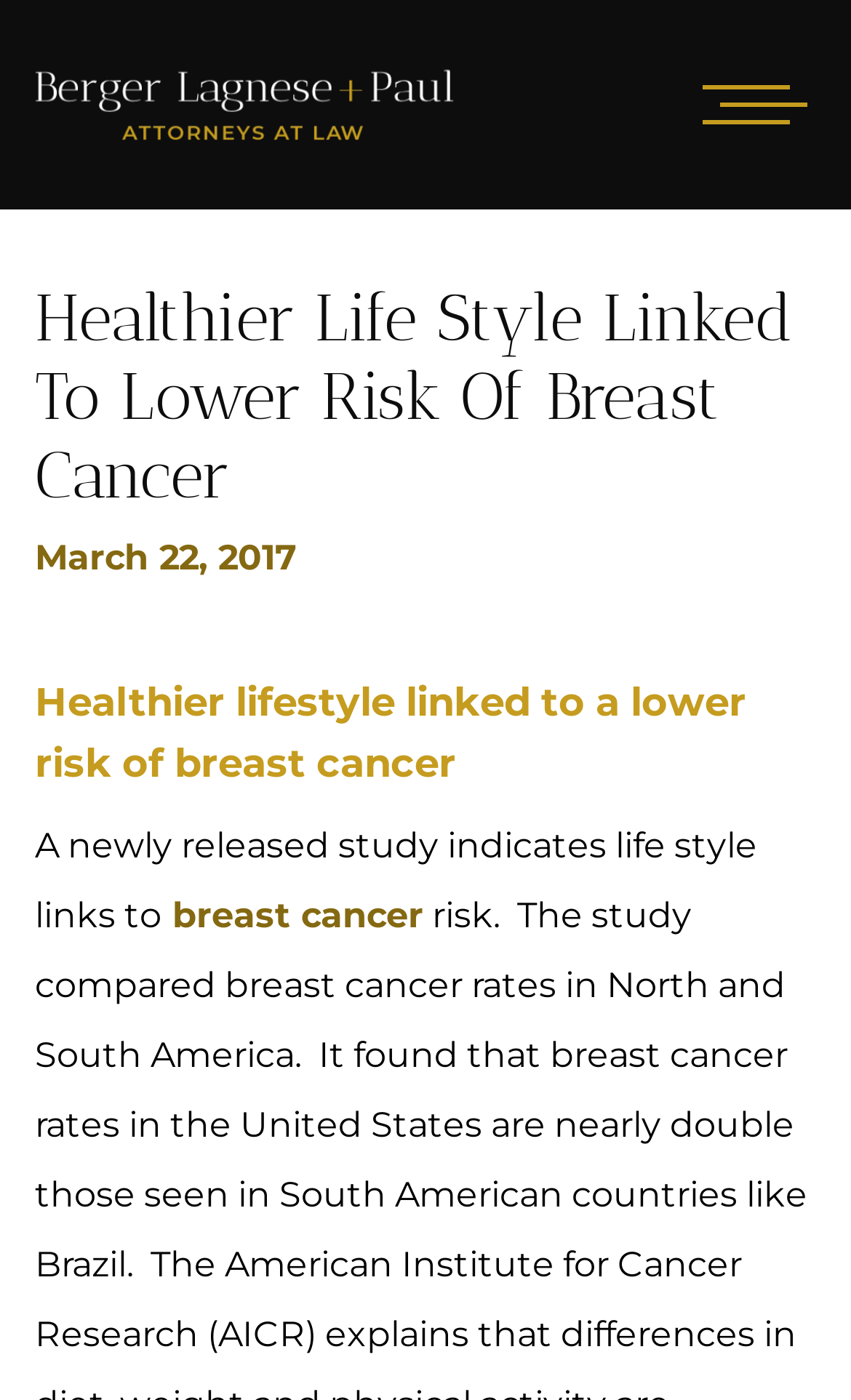Generate a thorough caption detailing the webpage content.

The webpage is focused on a study comparing breast cancer rates in North America and South America. At the top left corner, there is a link to the "Home" page, accompanied by the firm's logo. On the top right corner, there is a button to open the mobile menu. 

Below the top section, there is a heading that reads "Healthier Life Style Linked To Lower Risk Of Breast Cancer". This is followed by a date, "March 22, 2017", and another heading that reiterates the main topic, "Healthier lifestyle linked to a lower risk of breast cancer". 

The main content of the webpage starts with a paragraph of text that summarizes the study, stating "A newly released study indicates life style links to". This sentence is incomplete, but it is likely that the study is discussing the correlation between a healthy lifestyle and a lower risk of breast cancer. The text "breast cancer" is a clickable link within this paragraph.